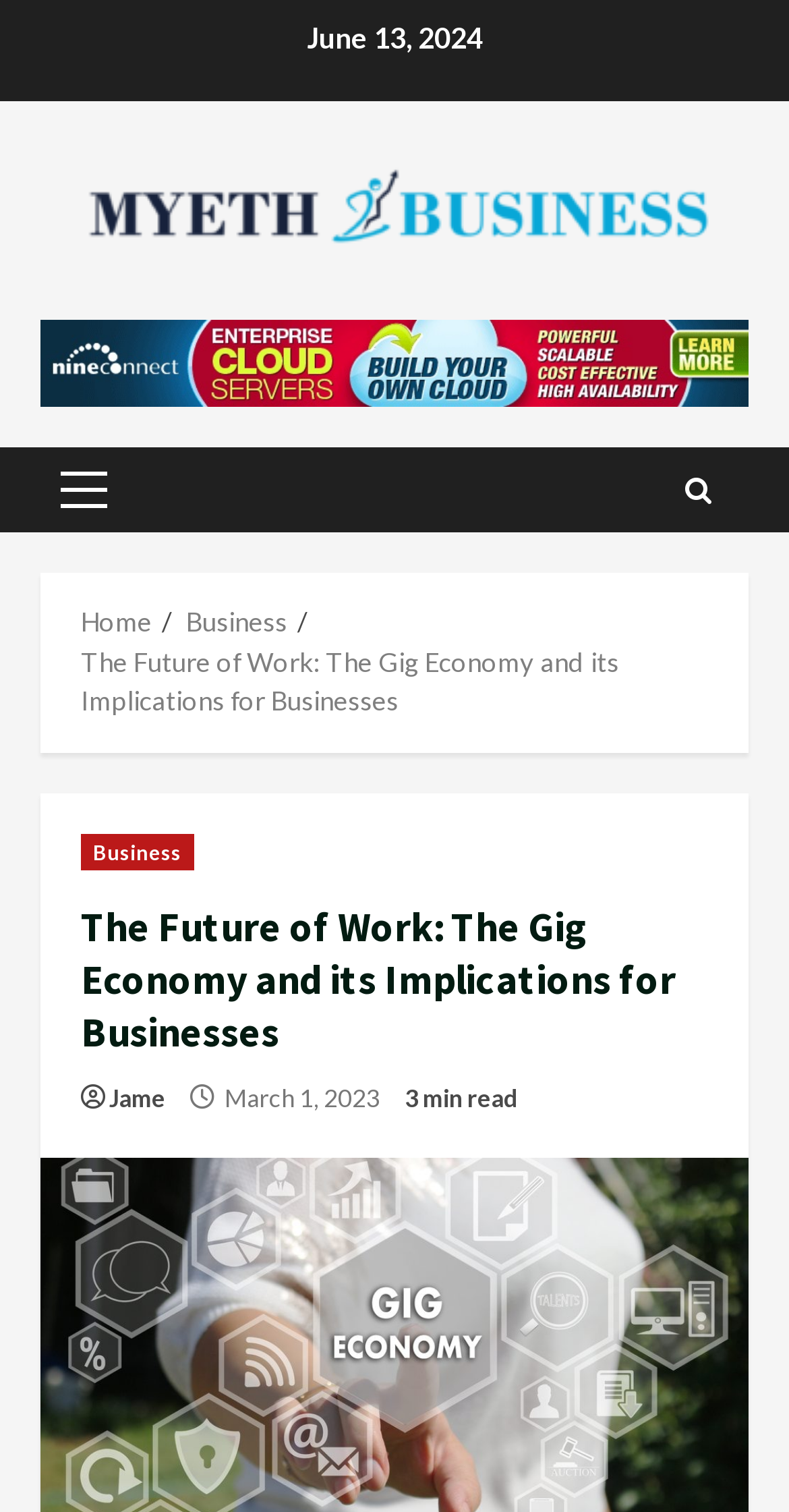Please provide a one-word or phrase answer to the question: 
What is the category of the article?

Business